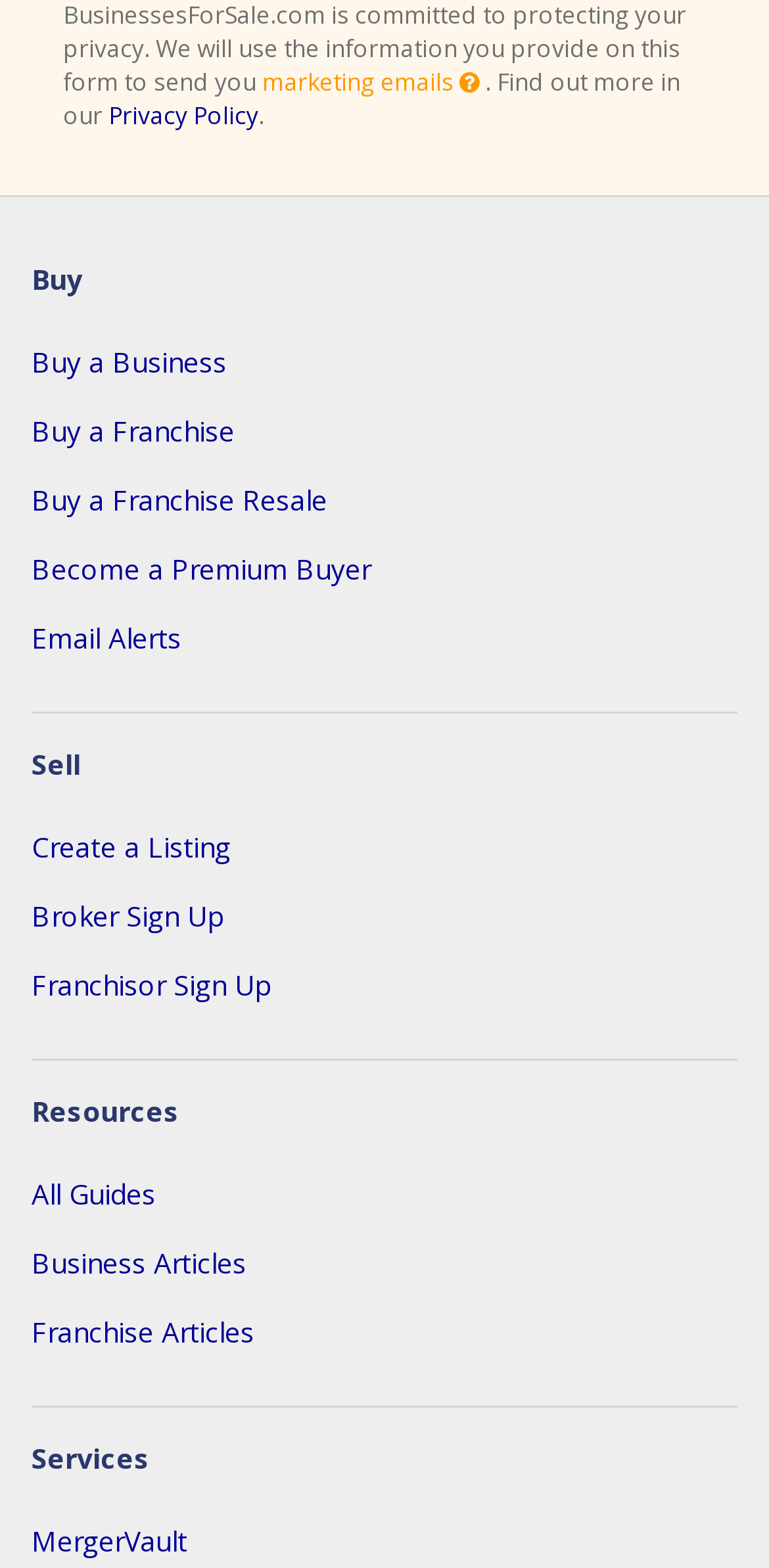Determine the bounding box coordinates for the region that must be clicked to execute the following instruction: "Buy a business".

[0.041, 0.219, 0.959, 0.243]